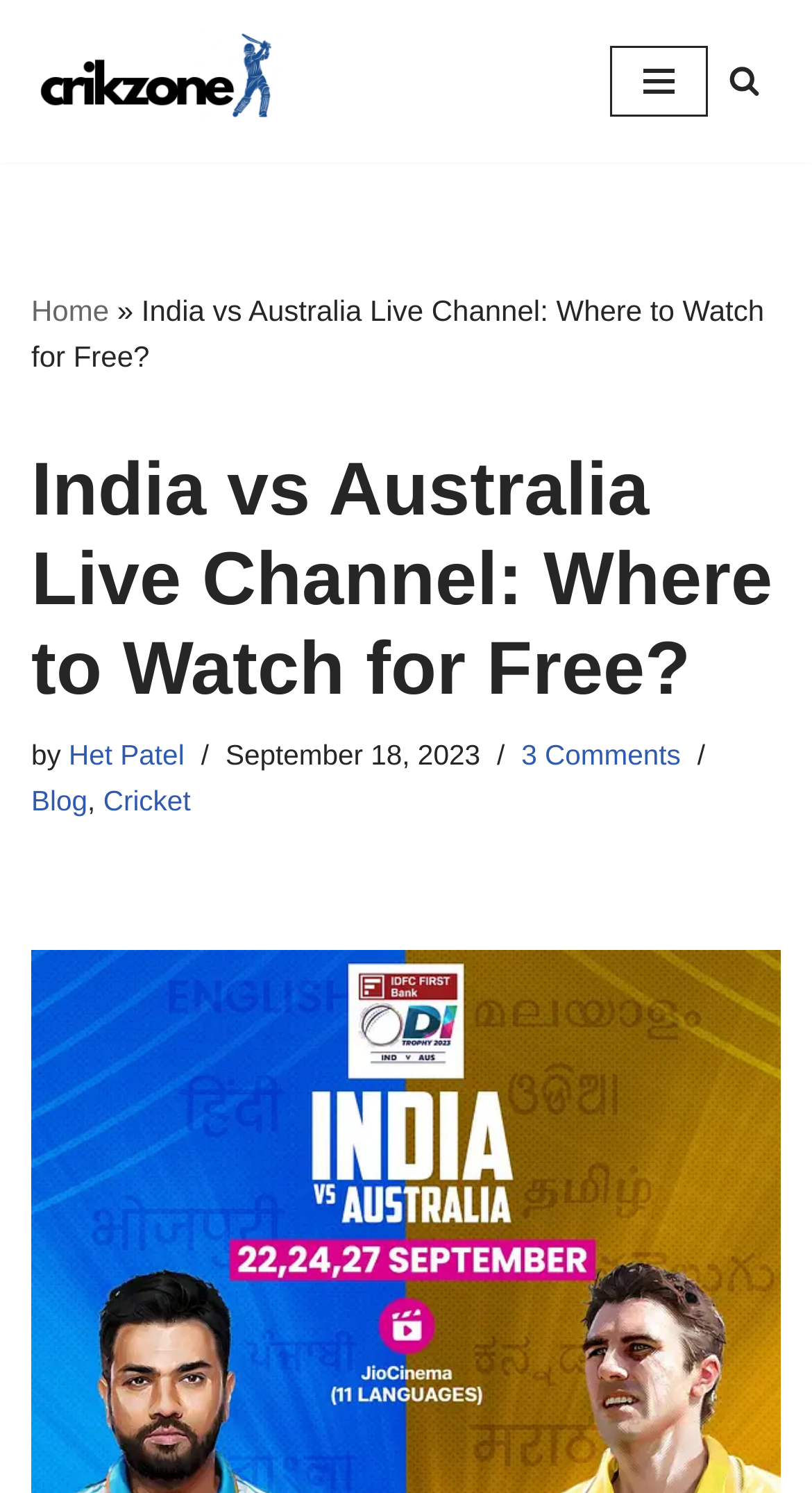Please identify the bounding box coordinates of the clickable area that will allow you to execute the instruction: "Click on the navigation menu".

[0.751, 0.031, 0.872, 0.078]